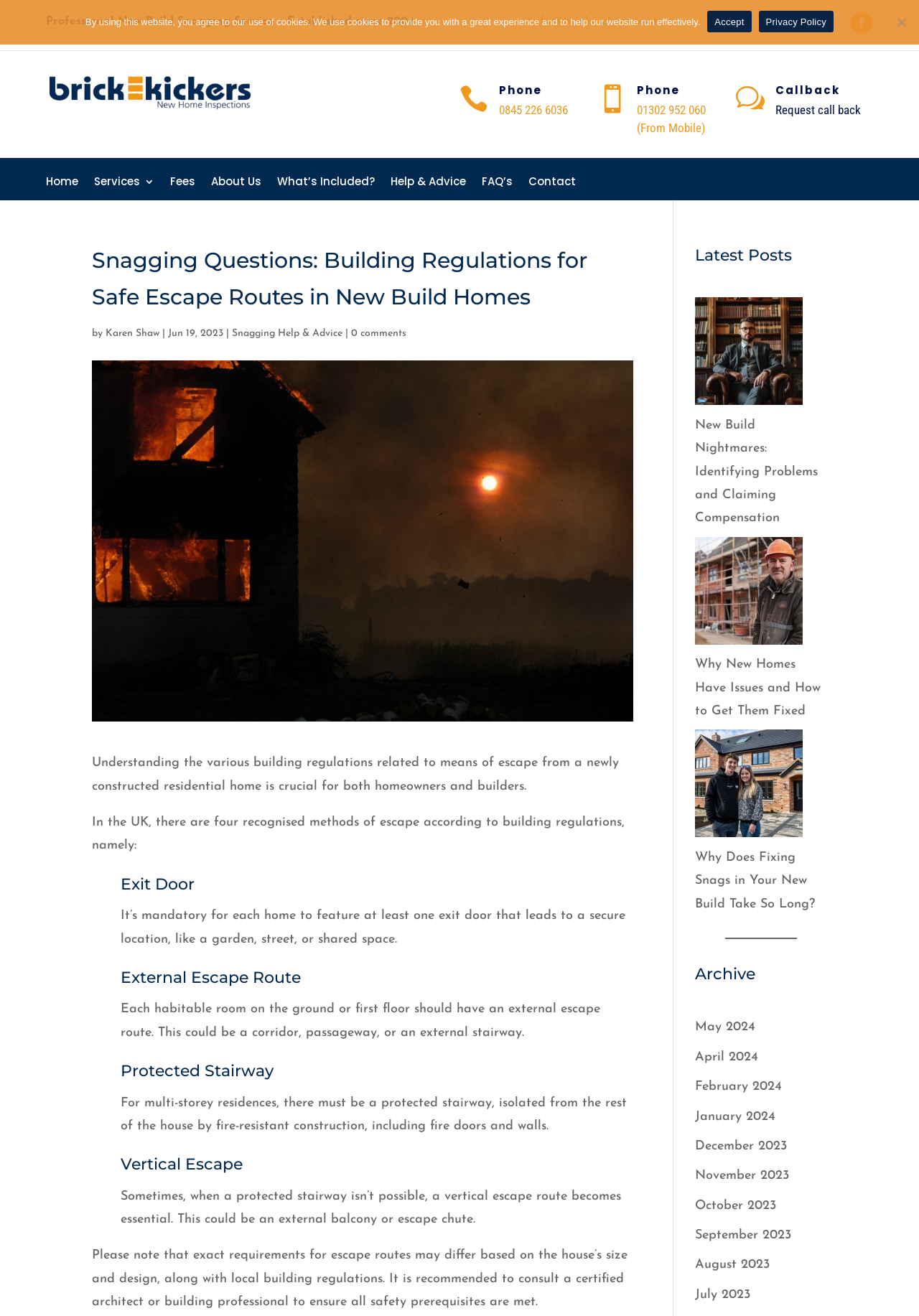Provide the bounding box coordinates of the section that needs to be clicked to accomplish the following instruction: "Call the phone number '0845 0226 06036'."

[0.543, 0.078, 0.618, 0.089]